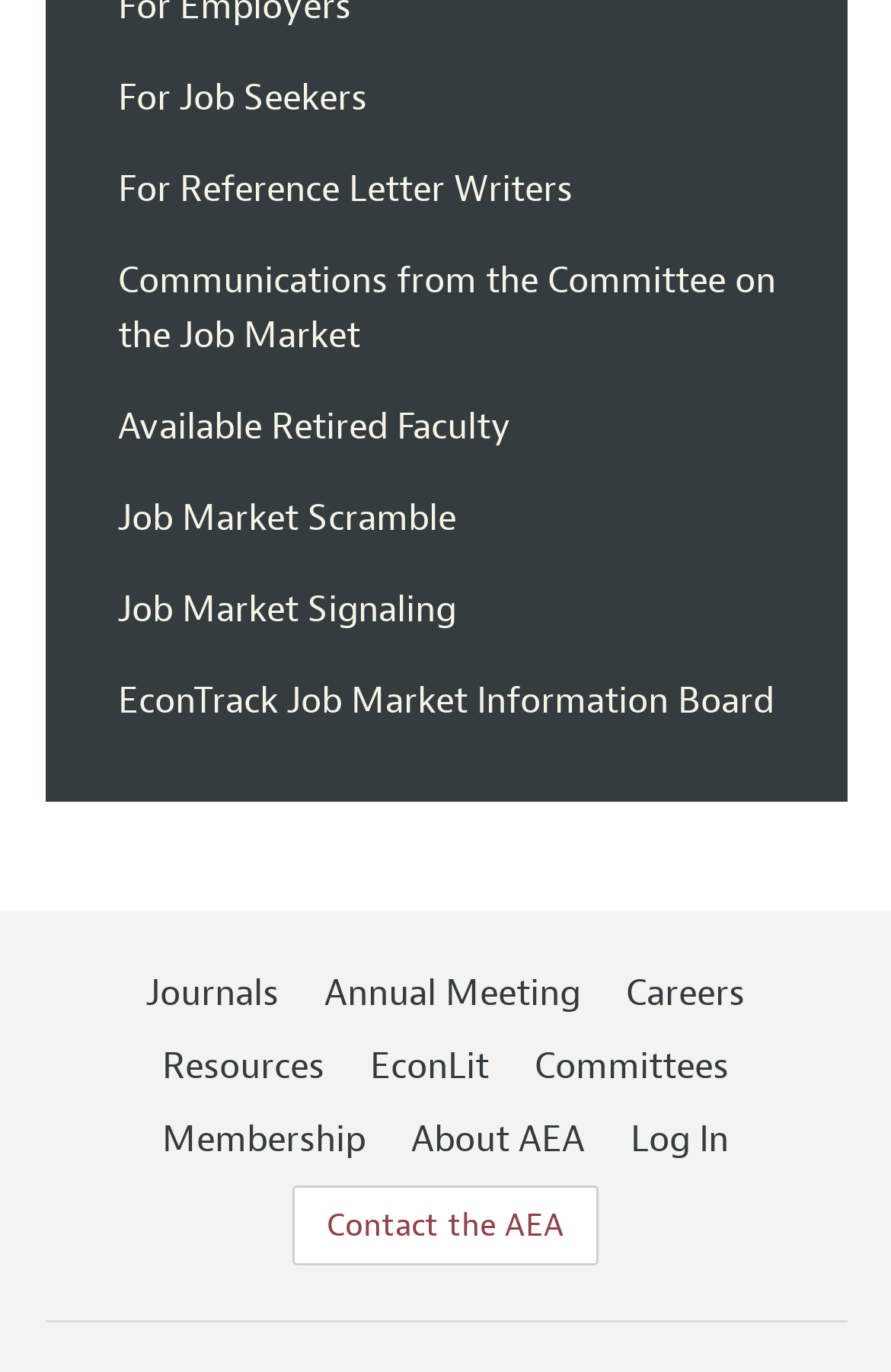Can you pinpoint the bounding box coordinates for the clickable element required for this instruction: "Access EconLit"? The coordinates should be four float numbers between 0 and 1, i.e., [left, top, right, bottom].

[0.415, 0.76, 0.549, 0.794]